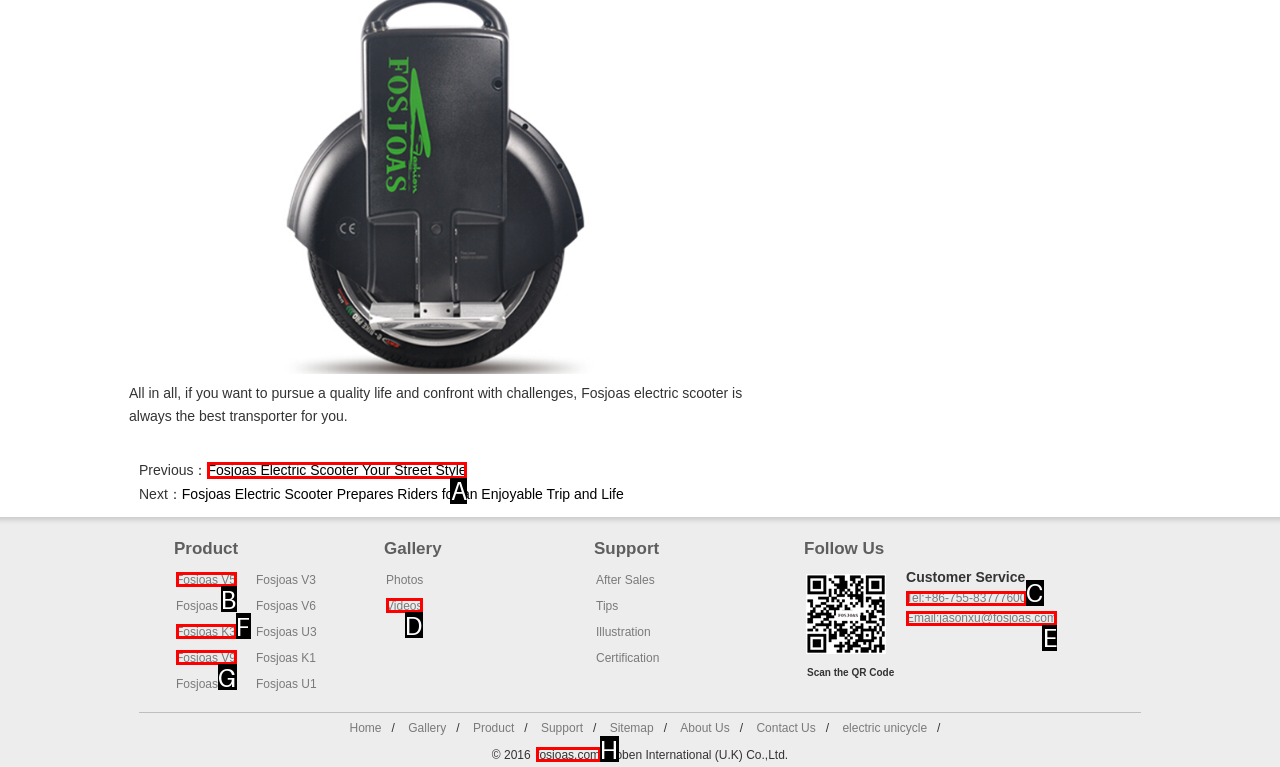Which lettered option matches the following description: Tel:+86-755-83777600
Provide the letter of the matching option directly.

C